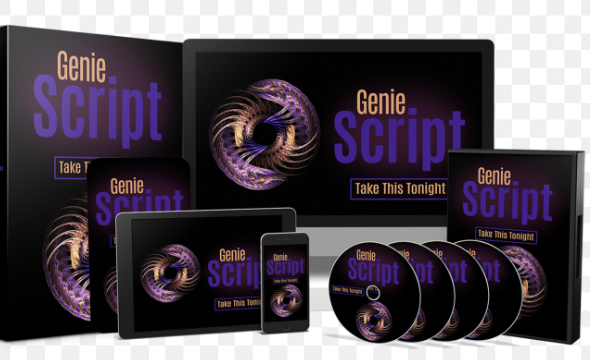Offer a comprehensive description of the image.

The image features a visually striking promotional display for "Genie Script," depicting a comprehensive collection of digital and physical products. Central to the design is the bold title "Genie Script" prominently featured in a purple font against a dark background, suggesting a focus on innovative automation tools. Surrounding the main title, various devices including a tablet, smartphone, and monitor illustrate the versatility of the script, highlighting its compatibility with multiple formats. Additional items such as books and discs enhance the sense of a complete package, creating a sense of intrigue about potential benefits for users seeking to streamline their workflows or enhance productivity. The tagline "Take This Tonight" hints at immediate accessibility and readiness for use, encouraging viewers to take action towards improving their efficiency with this tool.